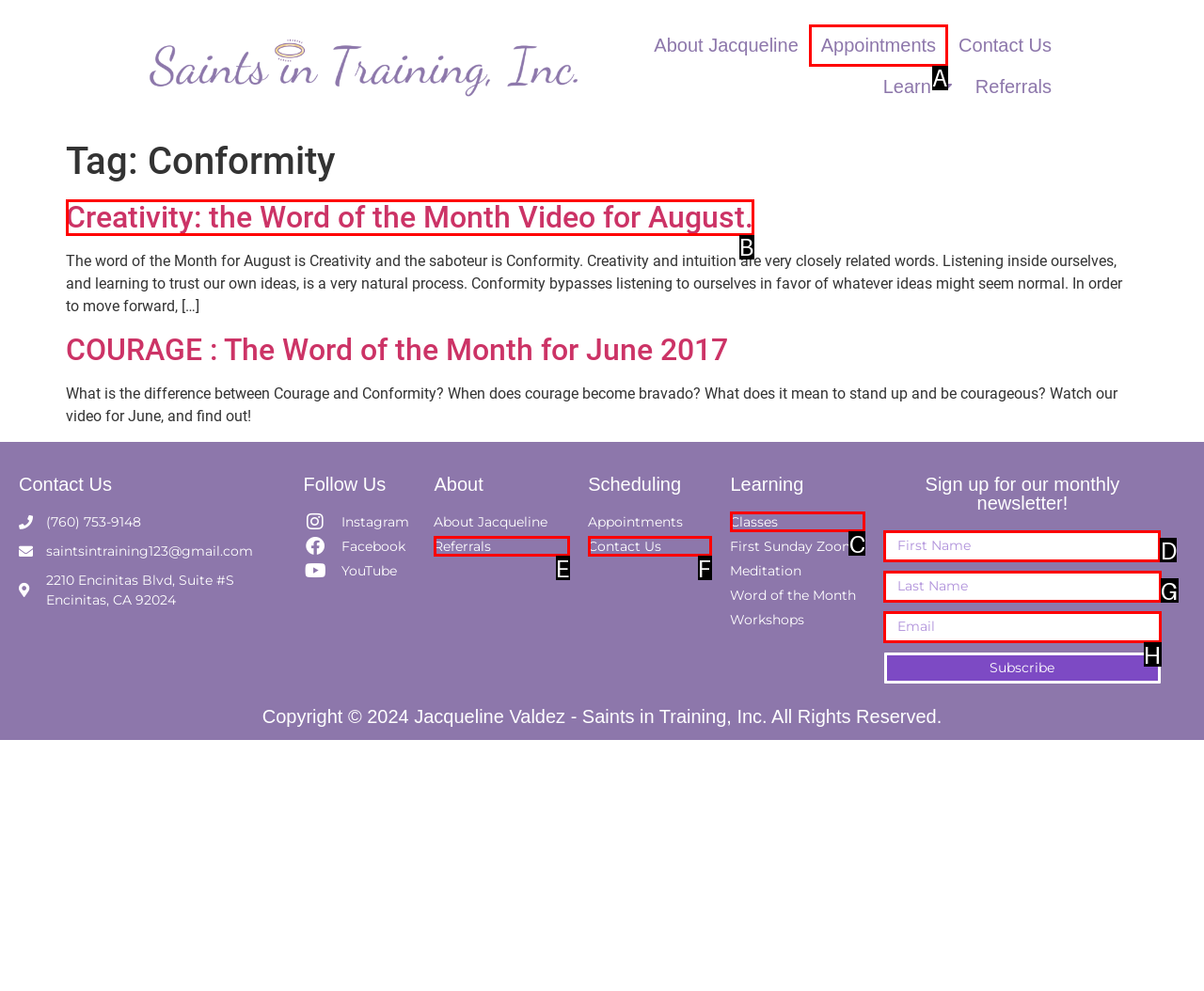Select the appropriate HTML element to click on to finish the task: Enter your first name.
Answer with the letter corresponding to the selected option.

D